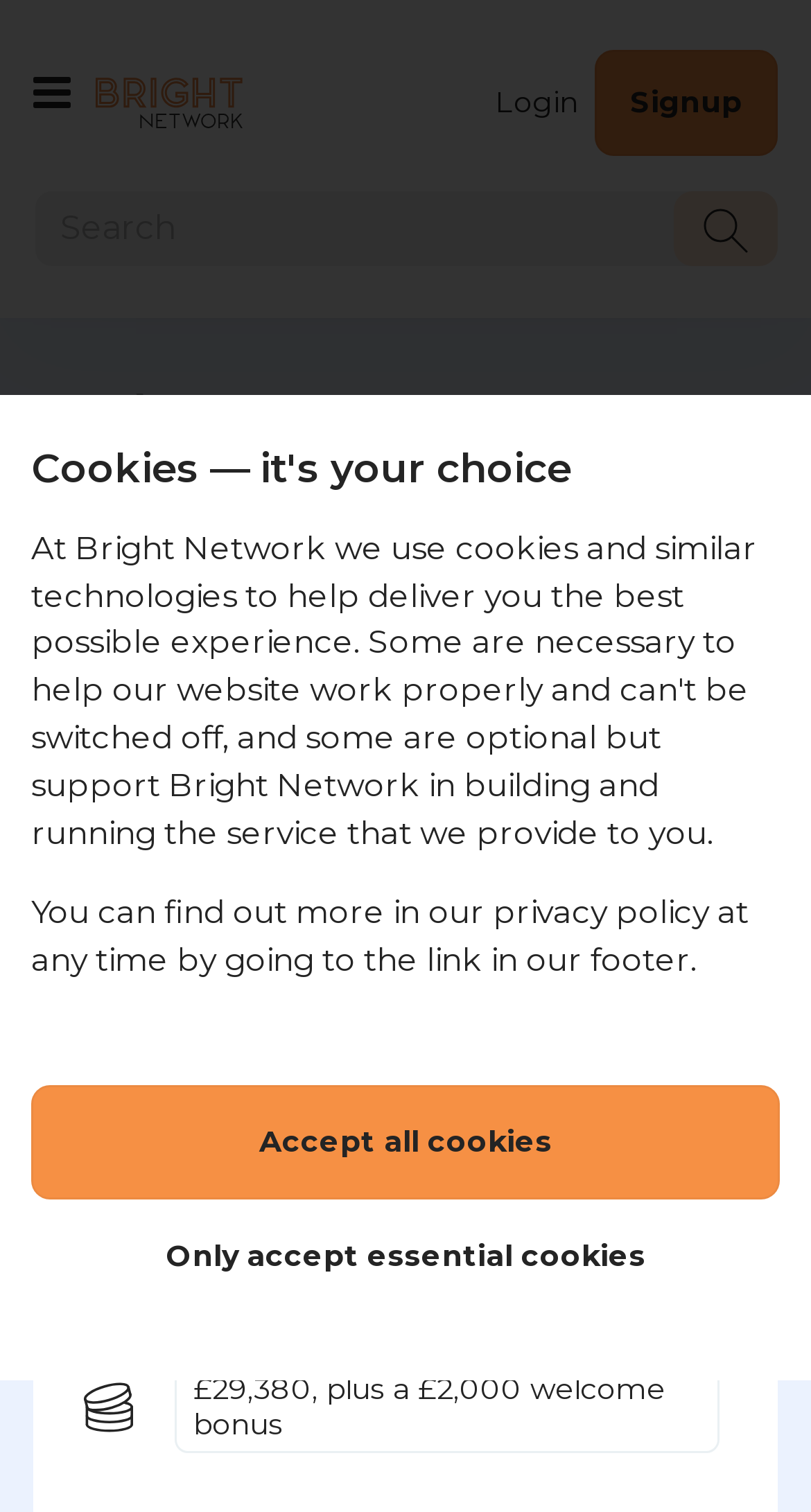Determine the coordinates of the bounding box for the clickable area needed to execute this instruction: "Go to the Home page".

[0.118, 0.053, 0.299, 0.079]